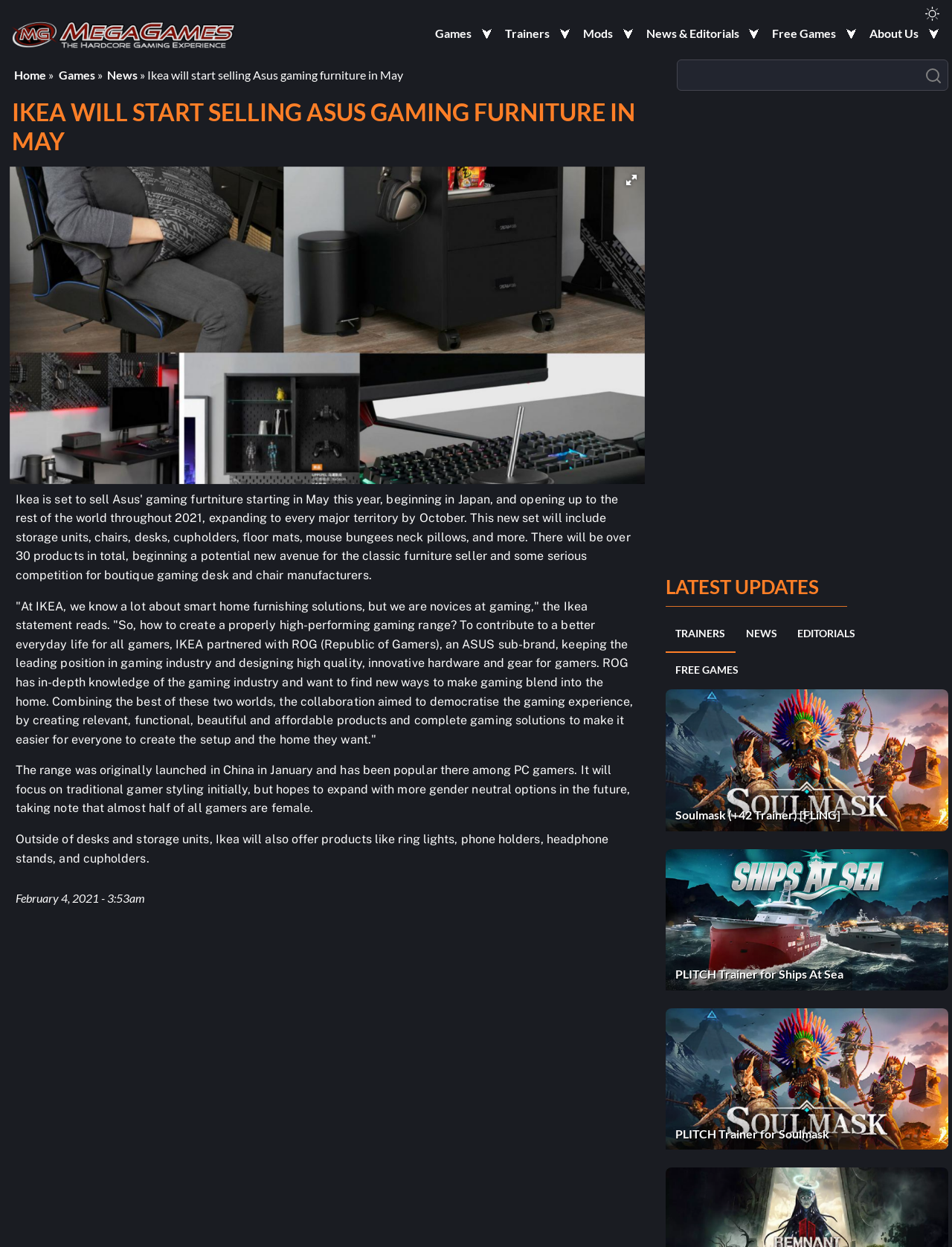What is the goal of the IKEA and ROG collaboration?
Please interpret the details in the image and answer the question thoroughly.

The article states that the collaboration aimed to democratize the gaming experience, by creating relevant, functional, beautiful and affordable products and complete gaming solutions to make it easier for everyone to create the setup and the home they want.